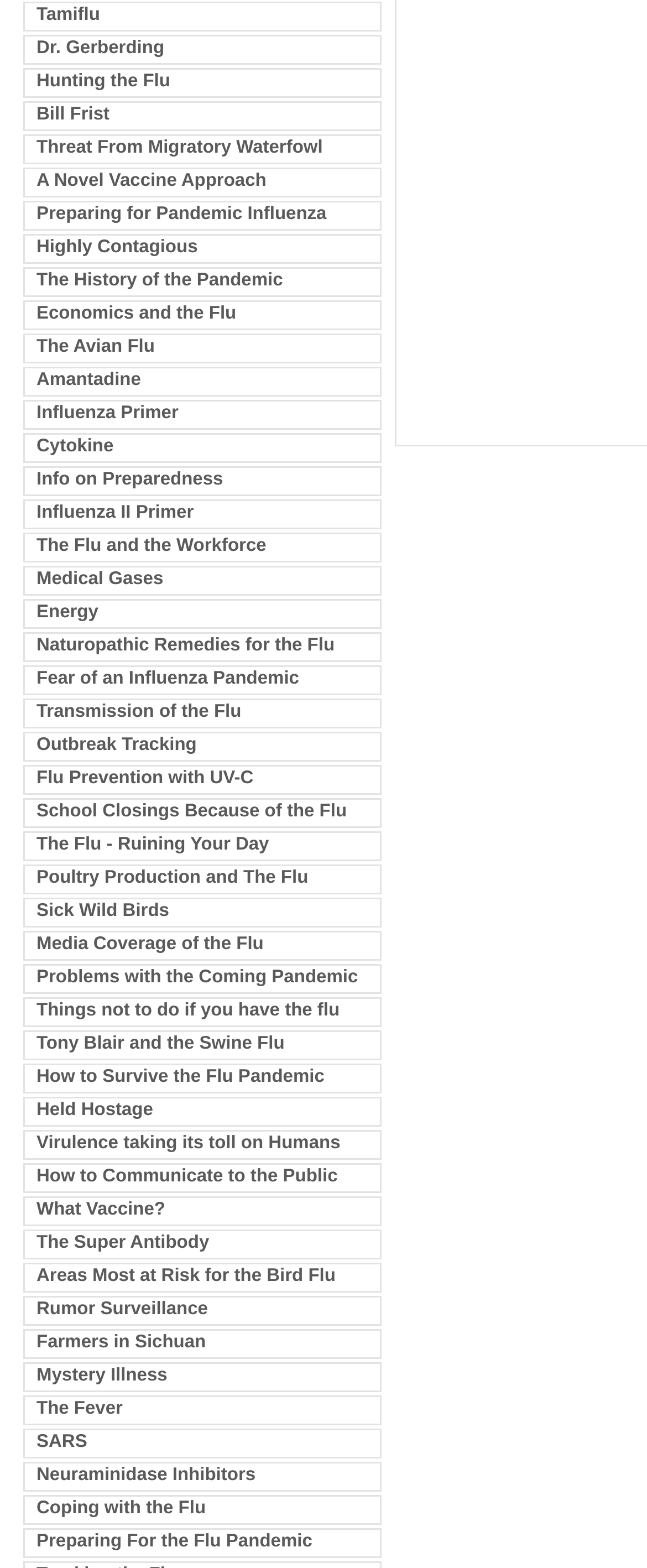Identify the bounding box for the UI element specified in this description: "Threat From Migratory Waterfowl". The coordinates must be four float numbers between 0 and 1, formatted as [left, top, right, bottom].

[0.056, 0.088, 0.499, 0.101]